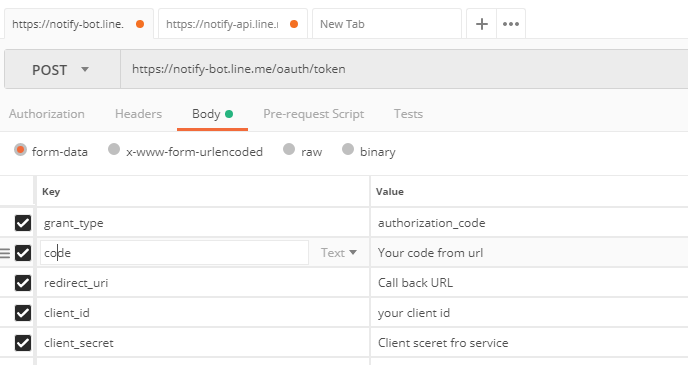Generate a detailed narrative of the image.

The image displays a screenshot of a Postman interface, specifically illustrating the setup for a POST request to the LINE Notify API. Within this interface, the user is prompted to provide specific details in the "Body" section, which is set to handle form-data. The required parameters include:

- **grant_type**: This is specified as "authorization_code", indicating the type of grant being used for the OAuth process.
- **code**: The placeholder text "Your code from url" suggests the need for an authorization code obtained from a prior step in the authentication process.
- **redirect_uri**: Labeled as "Call back URL", it requires the URL to which users will be redirected after authentication.
- **client_id**: This field is meant for entering the user's unique client identifier.
- **client_secret**: Recorded as "Client secret fro service", it is intended for the secret key associated with the user's application.

The interface is user-friendly, offering various options for input types along the top and highlighting the selected "x-www-form-urlencoded" option, ensuring ease of configuration for developers aiming to integrate with the LINE Notify service.